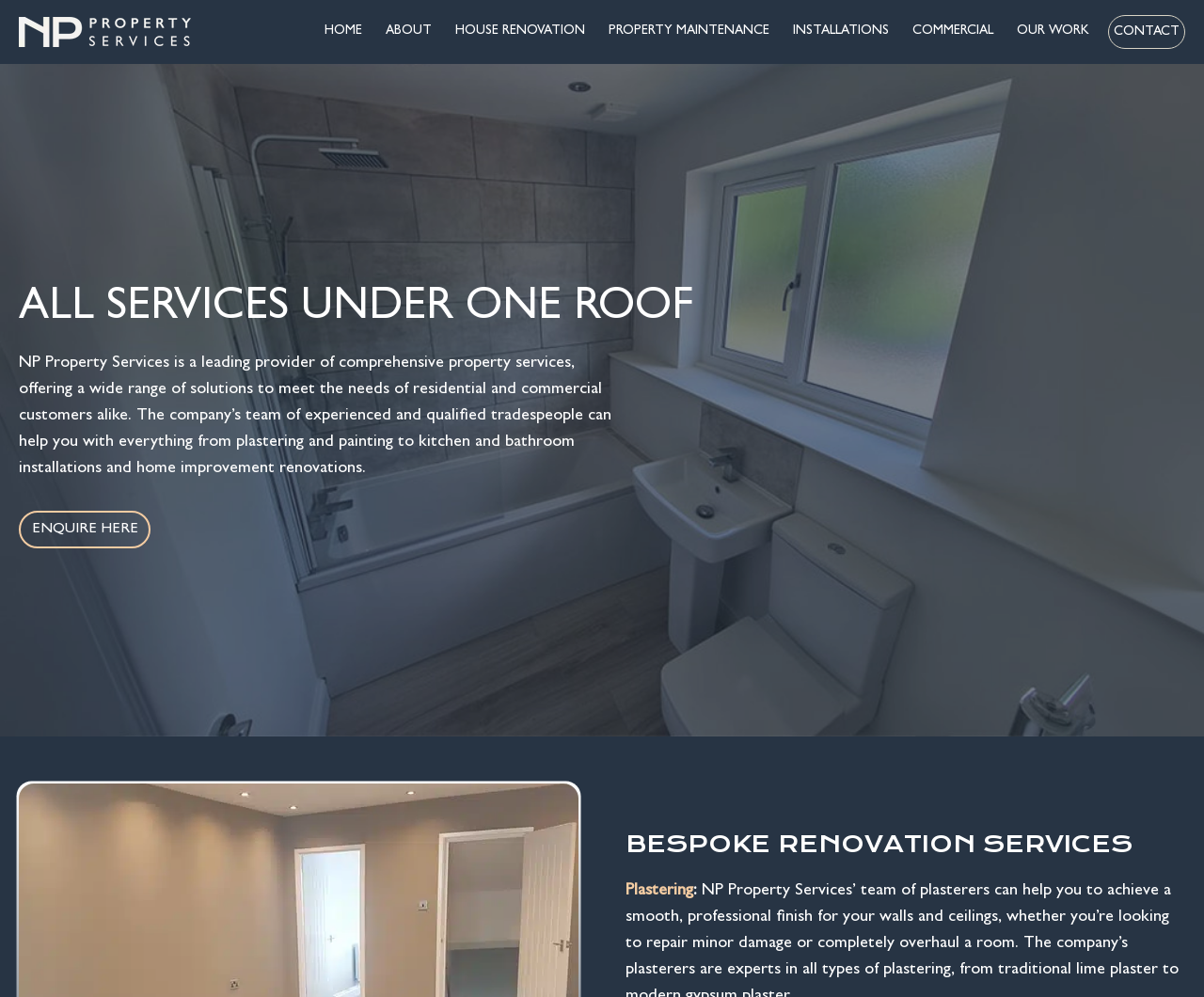Pinpoint the bounding box coordinates of the element you need to click to execute the following instruction: "Click on the 'HOME' link". The bounding box should be represented by four float numbers between 0 and 1, in the format [left, top, right, bottom].

[0.27, 0.025, 0.301, 0.038]